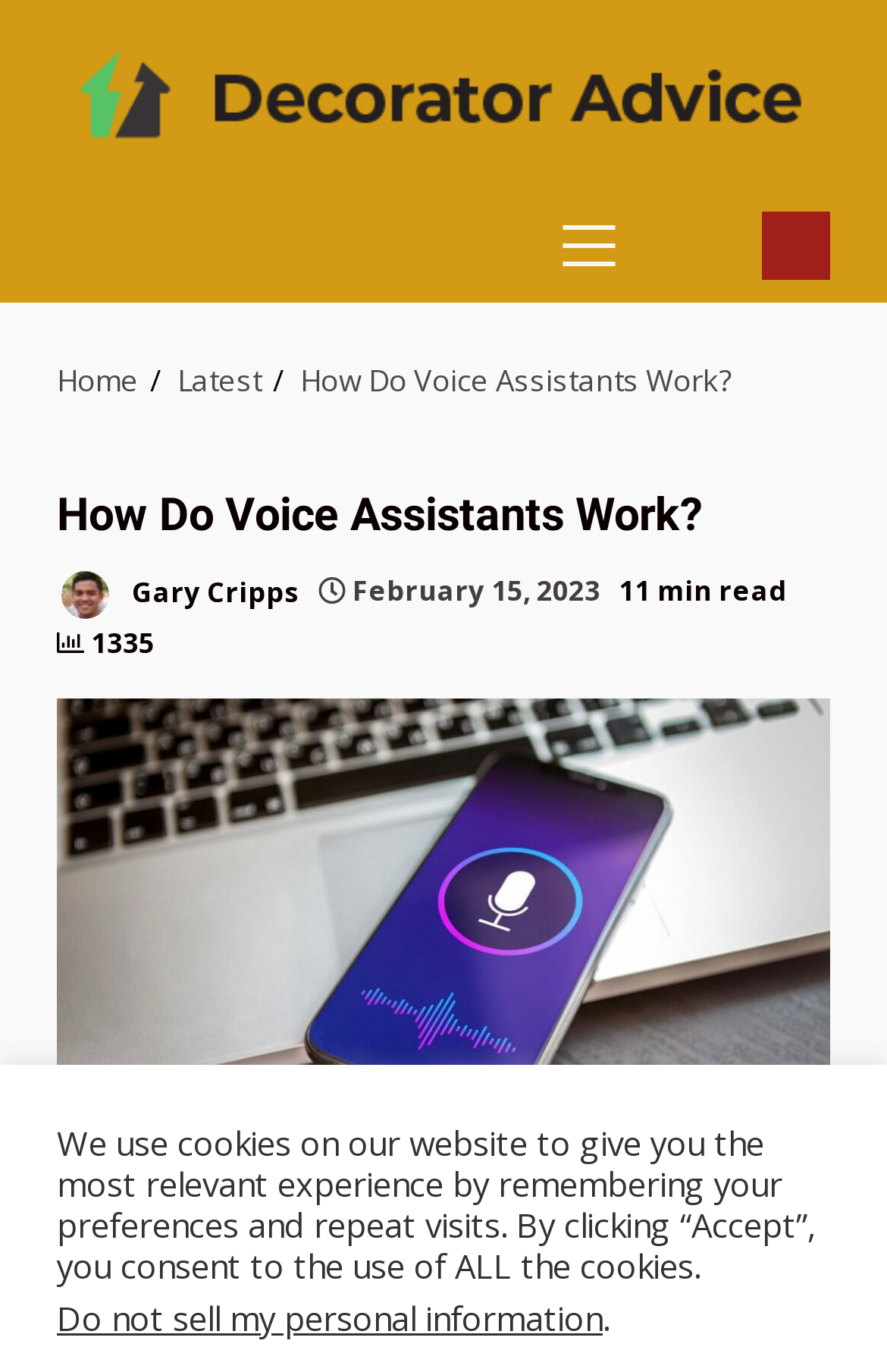What is the estimated time to read the article?
Please respond to the question thoroughly and include all relevant details.

I found the estimated time to read the article by looking at the section below the main heading, where it says '11 min read'.